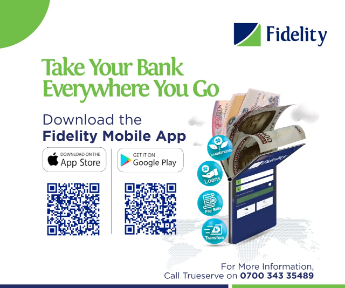Provide a thorough description of the image.

The image features an advertisement for Fidelity Bank, promoting the Fidelity Mobile App. It encourages users to "Take Your Bank Everywhere You Go," highlighting the convenience of banking on the go. The image displays three stacks of cash, representing ease of access to funds. 

At the bottom, there are QR codes that users can scan to download the app from the App Store and Google Play, along with a contact number for further inquiries. The overall design is vibrant and inviting, using the bank's signature colors and logo, emphasizing modern banking solutions.